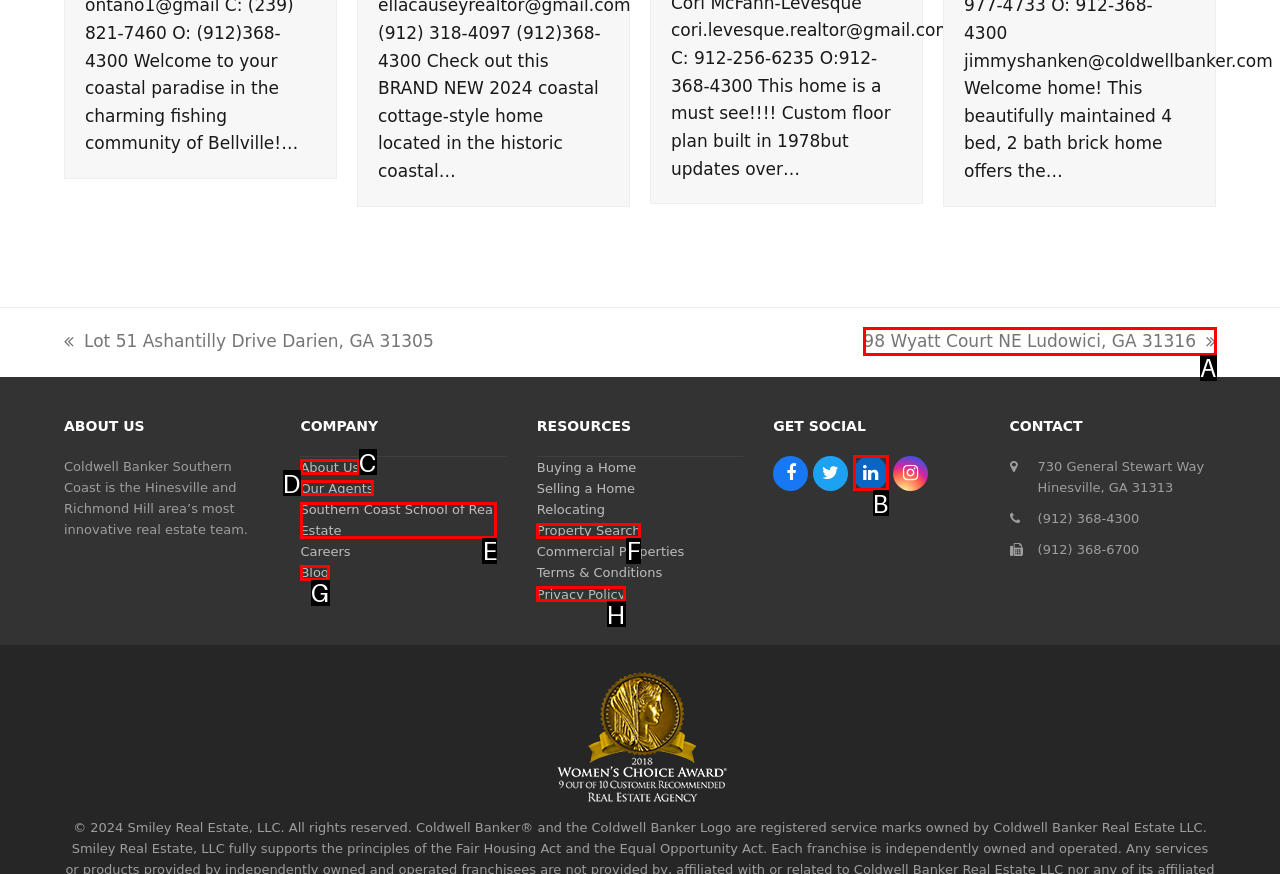Given the description: About Us, identify the corresponding option. Answer with the letter of the appropriate option directly.

C